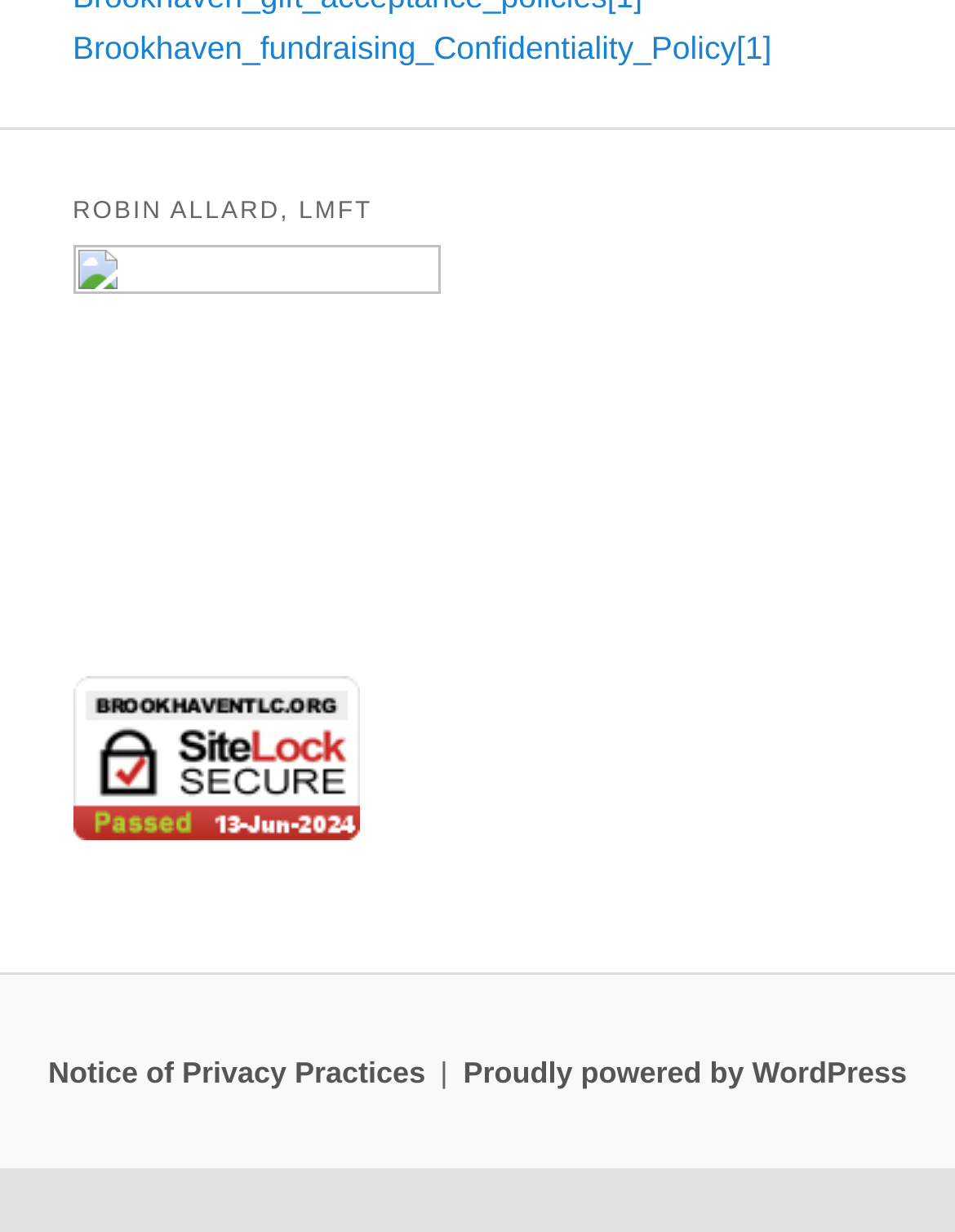Using the provided element description: "Notice of Privacy Practices", identify the bounding box coordinates. The coordinates should be four floats between 0 and 1 in the order [left, top, right, bottom].

[0.05, 0.856, 0.445, 0.884]